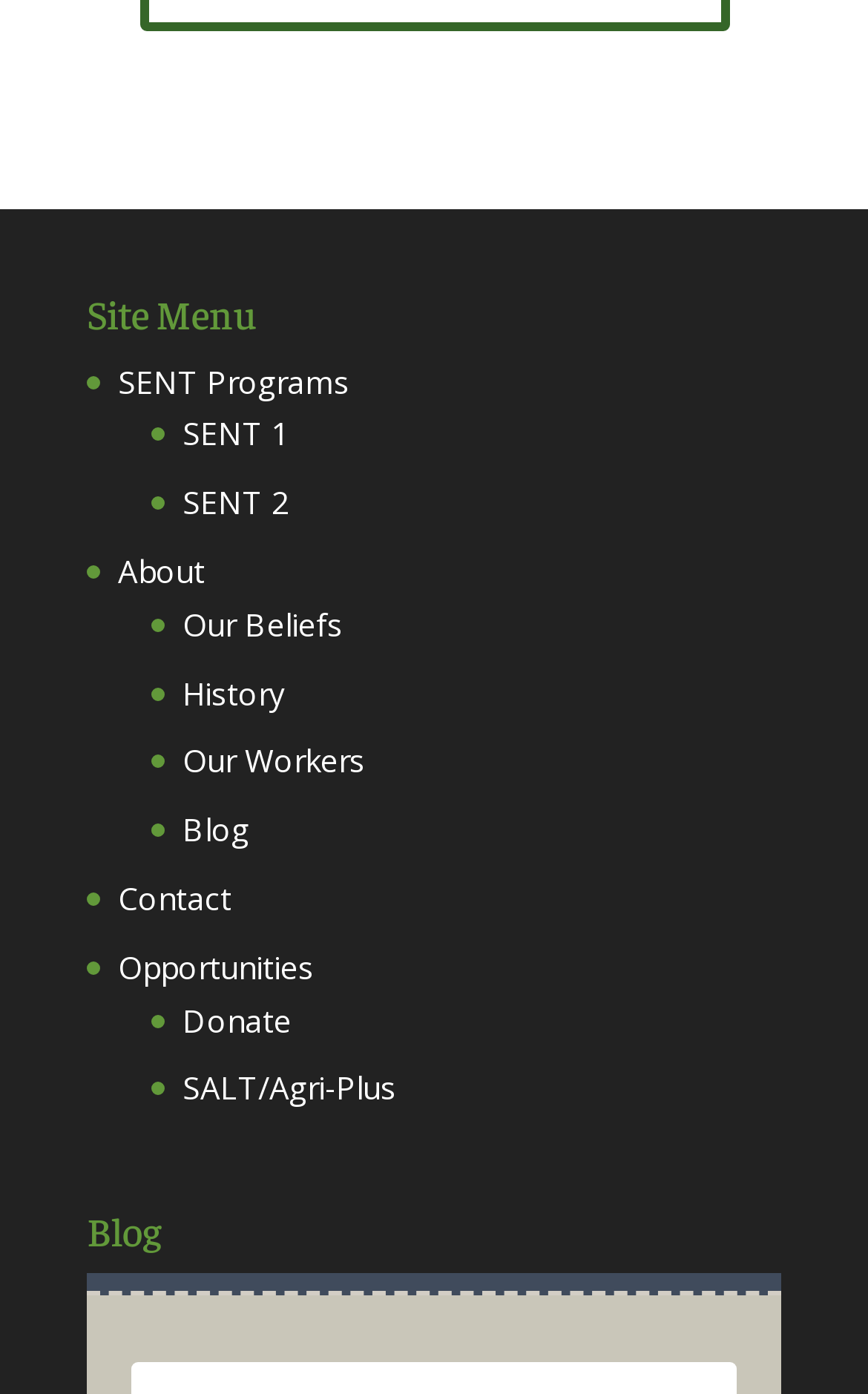Please find the bounding box coordinates for the clickable element needed to perform this instruction: "Read about Our Beliefs".

[0.21, 0.432, 0.395, 0.463]